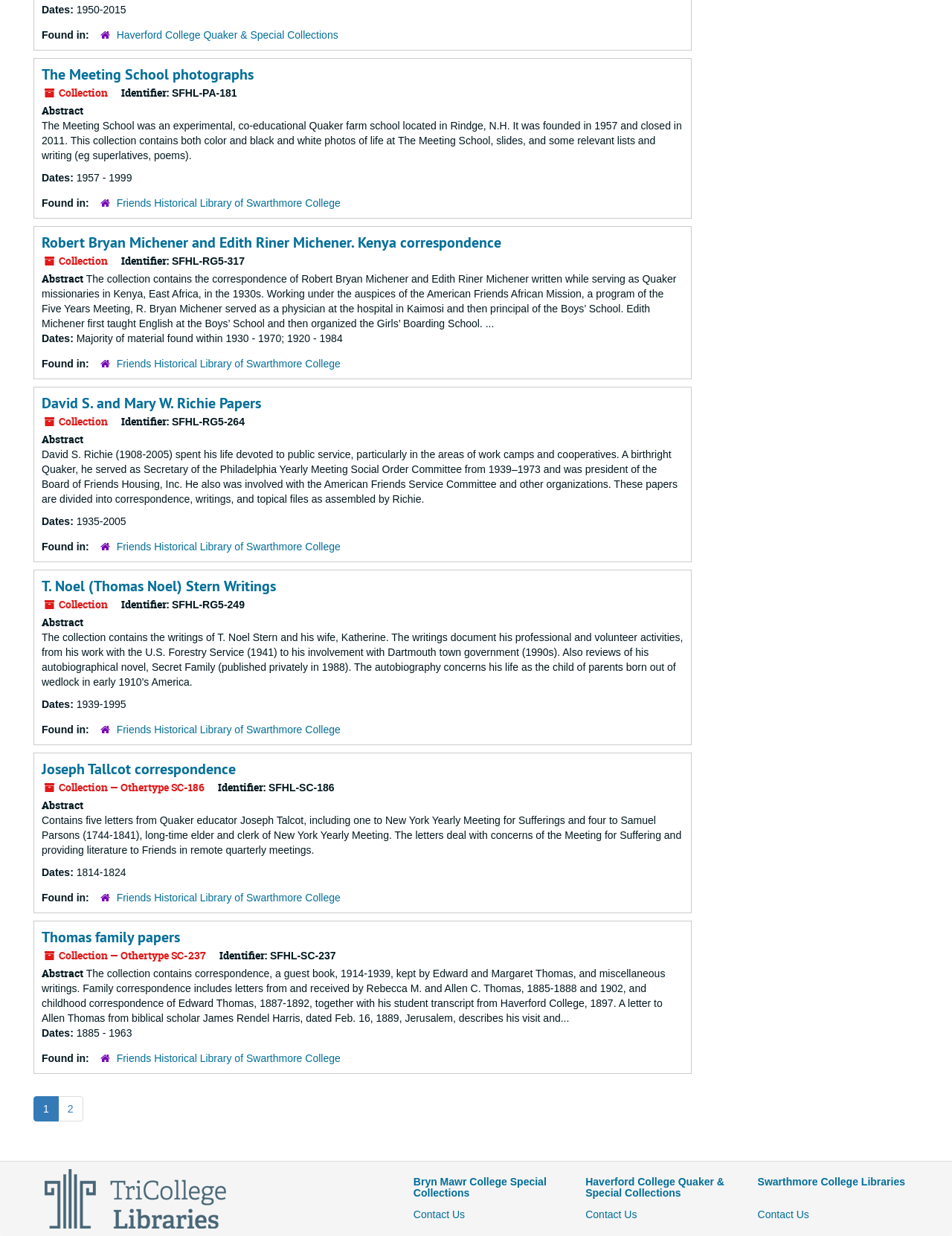Please identify the bounding box coordinates of the element I need to click to follow this instruction: "Go to Friends Historical Library of Swarthmore College".

[0.122, 0.023, 0.355, 0.033]